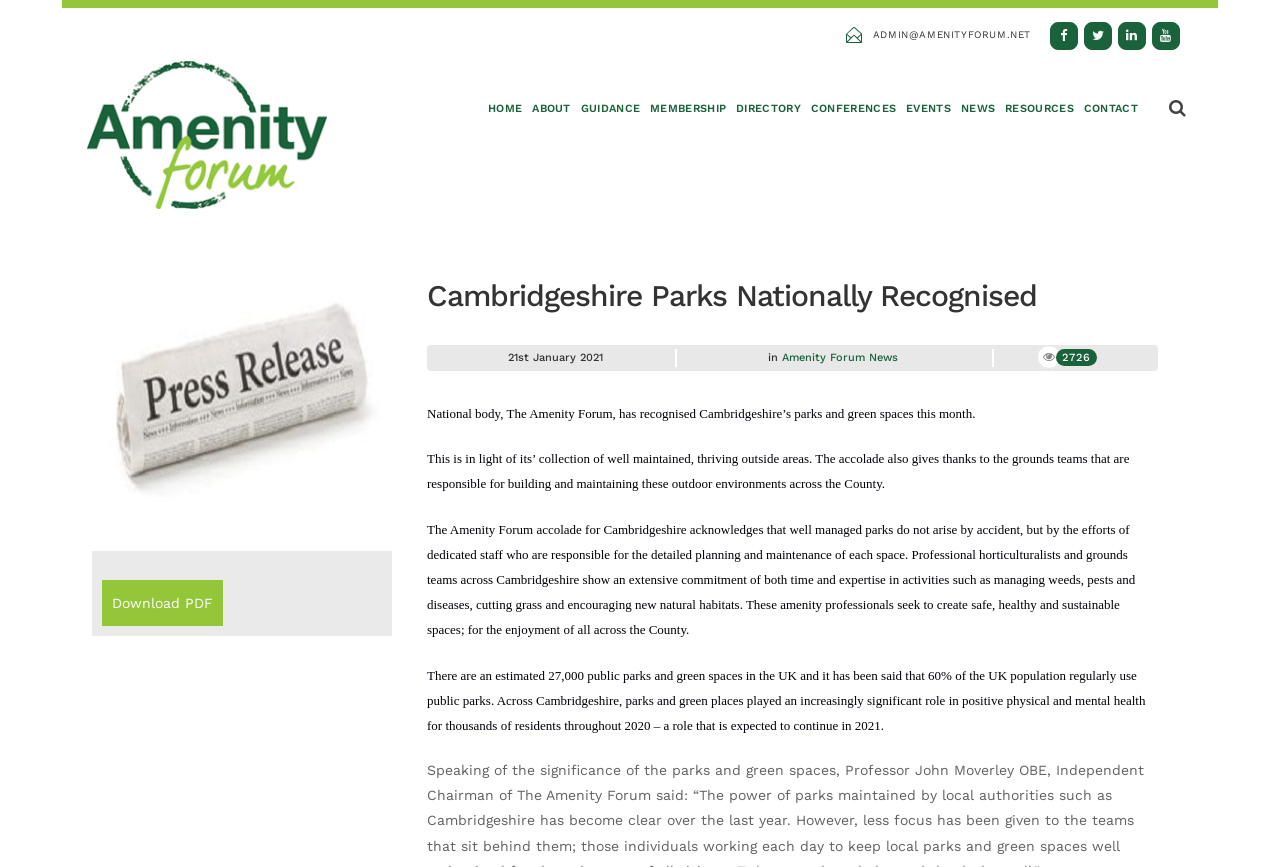Please find the bounding box coordinates for the clickable element needed to perform this instruction: "Click on the 'FEATURED POSTS' link".

None